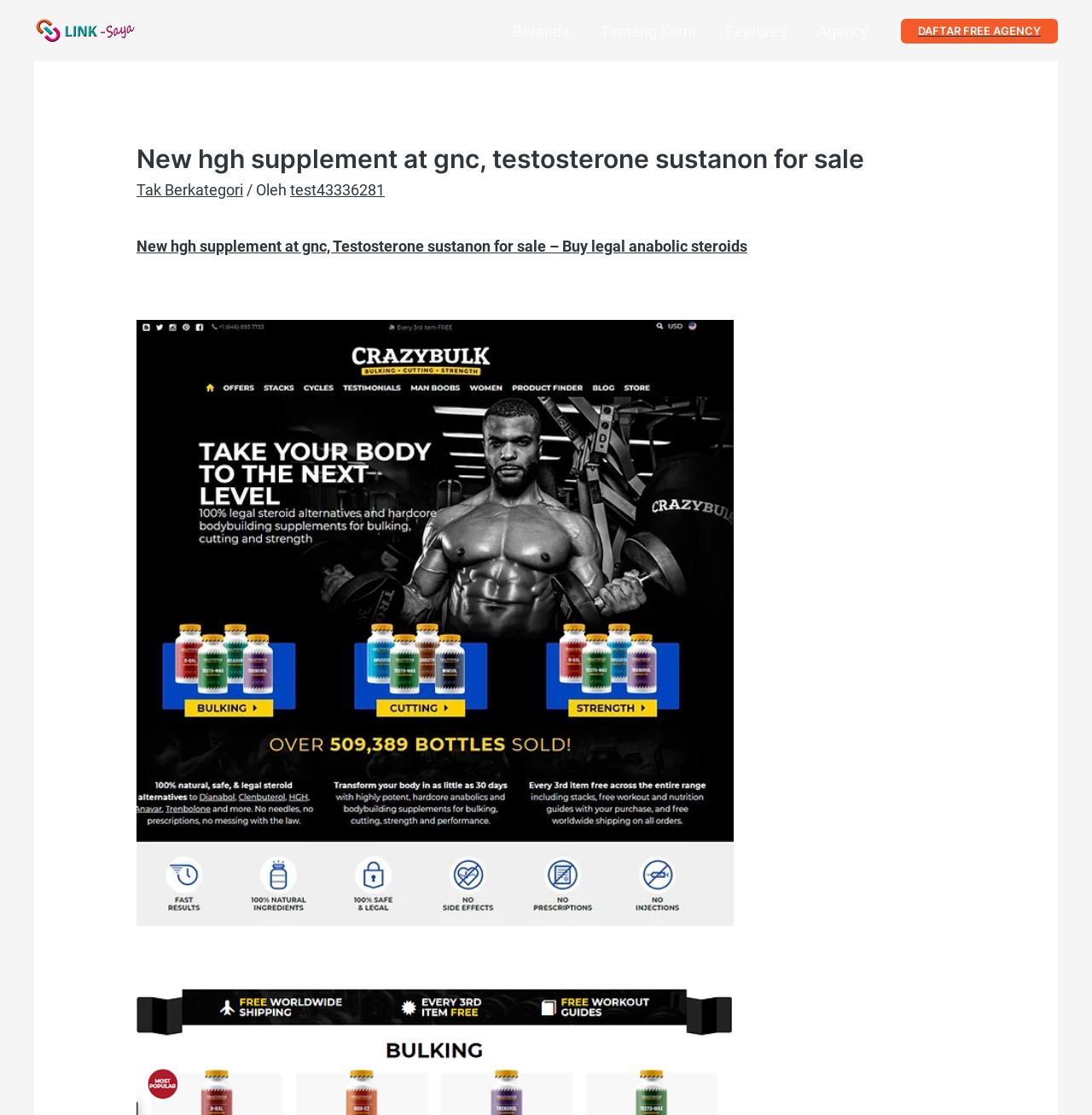How many links are there in the main content area?
Relying on the image, give a concise answer in one word or a brief phrase.

4